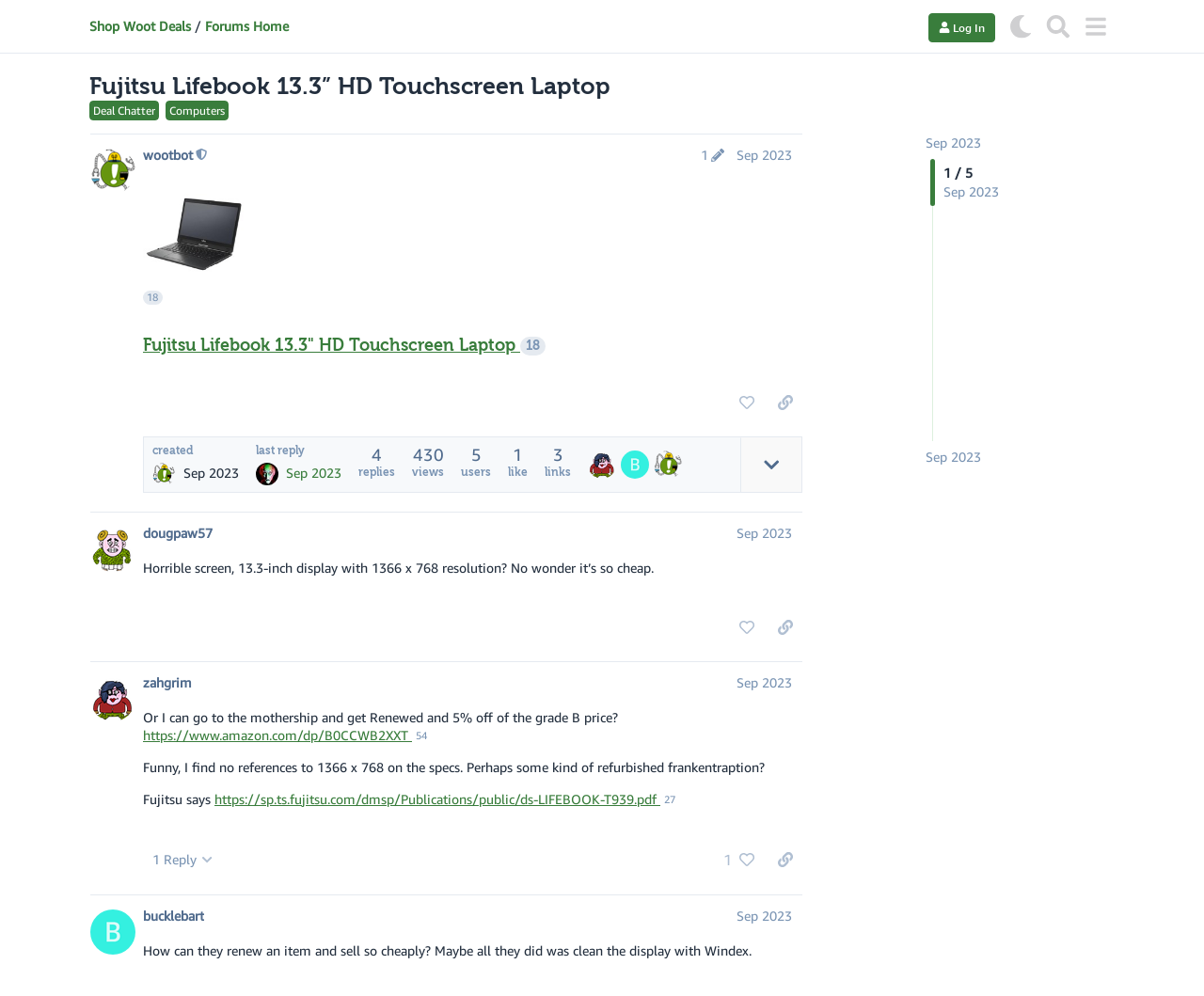Please identify the bounding box coordinates of the element's region that should be clicked to execute the following instruction: "Click the link to the Fujitsu Lifebook 13.3" HD Touchscreen Laptop". The bounding box coordinates must be four float numbers between 0 and 1, i.e., [left, top, right, bottom].

[0.074, 0.074, 0.507, 0.1]